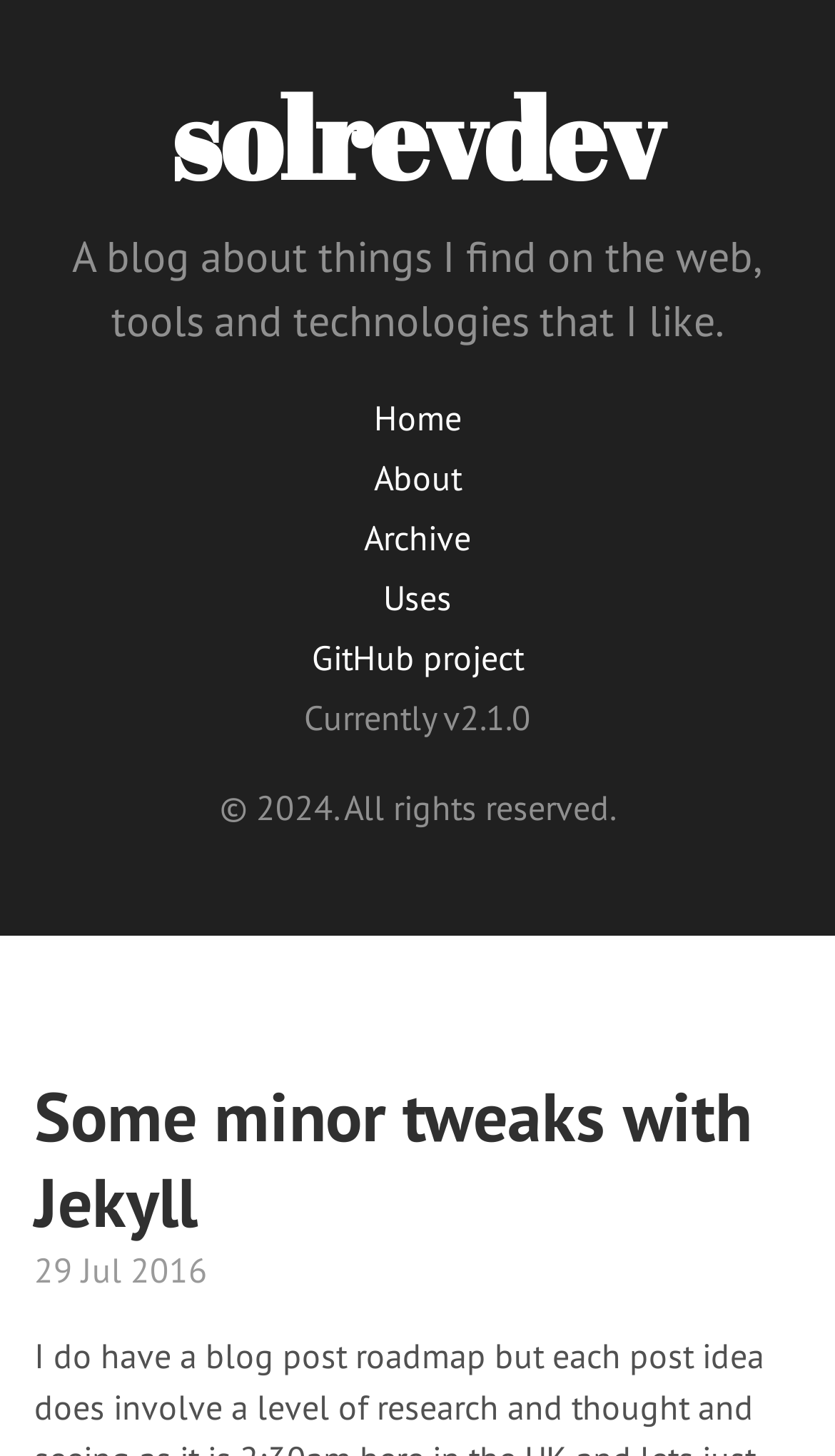When was the latest article published?
Answer the question in a detailed and comprehensive manner.

The publication date of the latest article can be found in the text '29 Jul 2016', which is located below the title of the article. This text is a static text element and indicates the date the article was published.